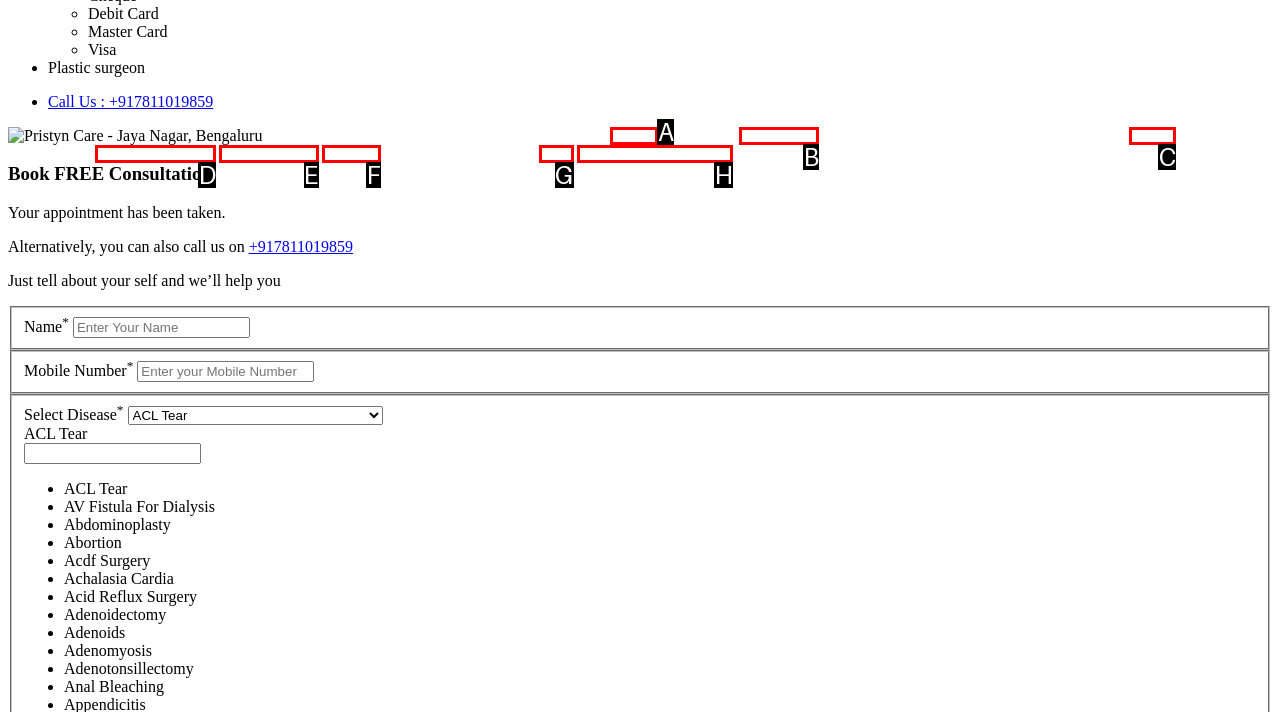Identify the letter that best matches this UI element description: #safe
Answer with the letter from the given options.

G